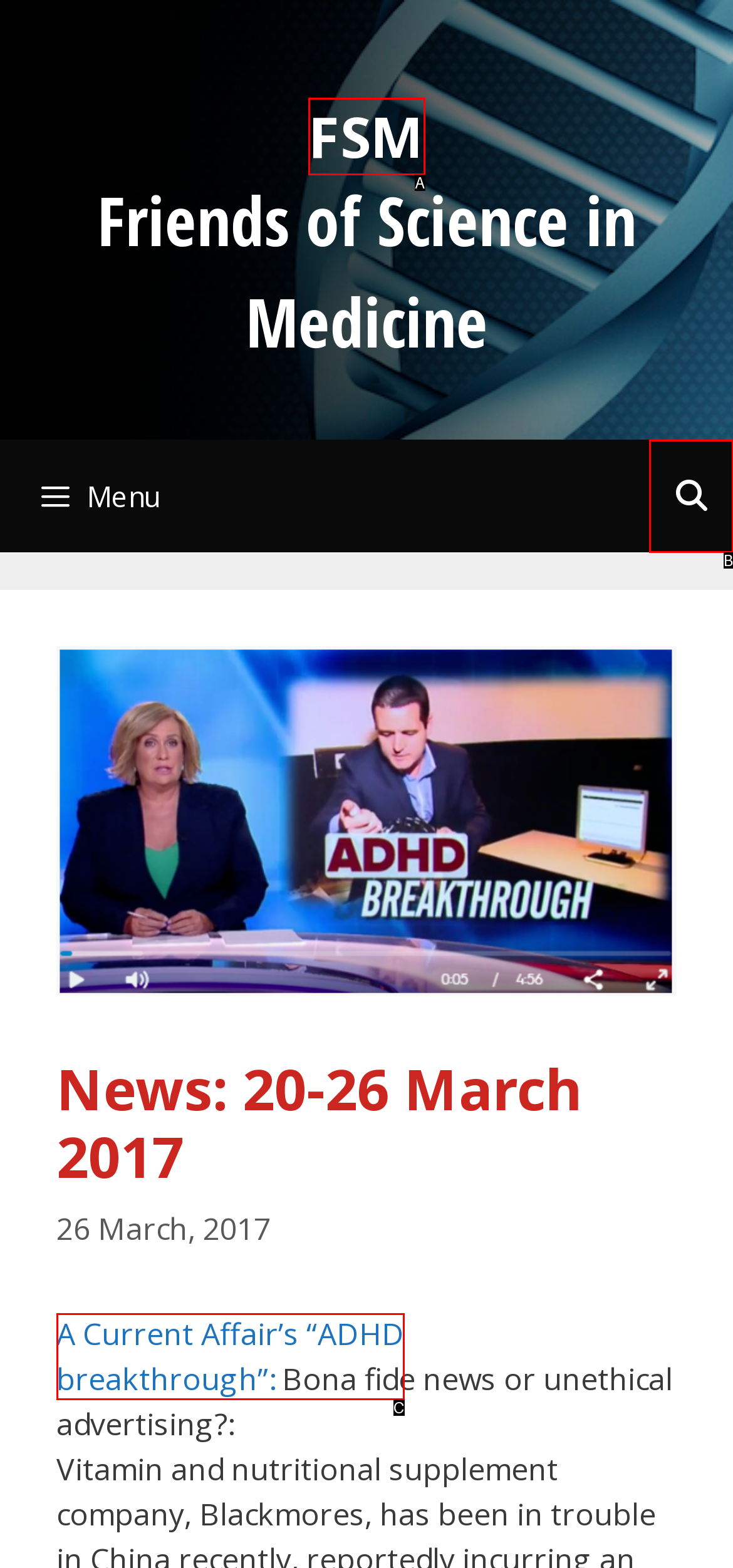Which option is described as follows: aria-label="Open Search Bar"
Answer with the letter of the matching option directly.

B